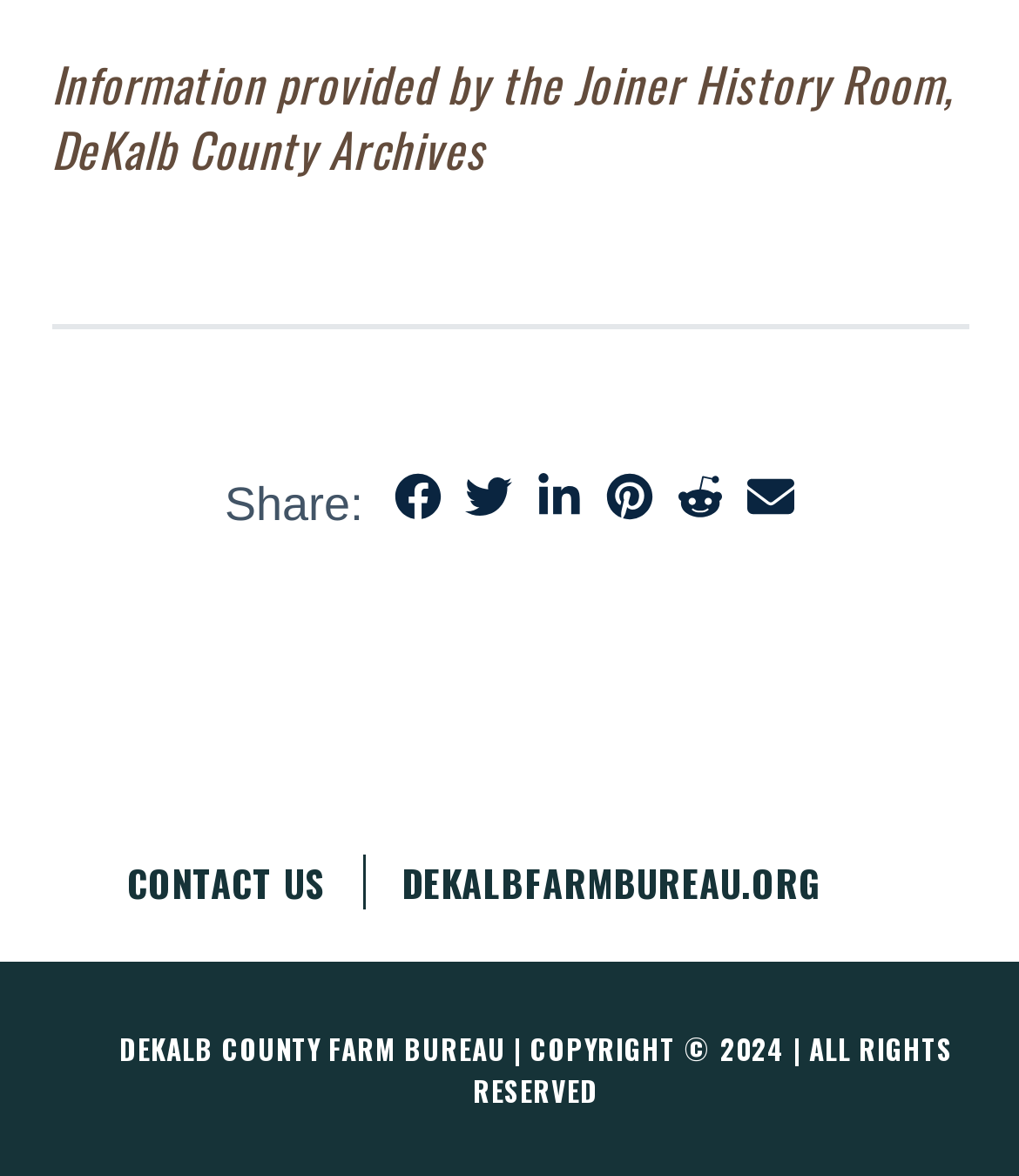What is the copyright year of the webpage?
From the details in the image, answer the question comprehensively.

The static text at the bottom of the webpage mentions 'COPYRIGHT © 2024 | ALL RIGHTS RESERVED', indicating that the copyright year is 2024.